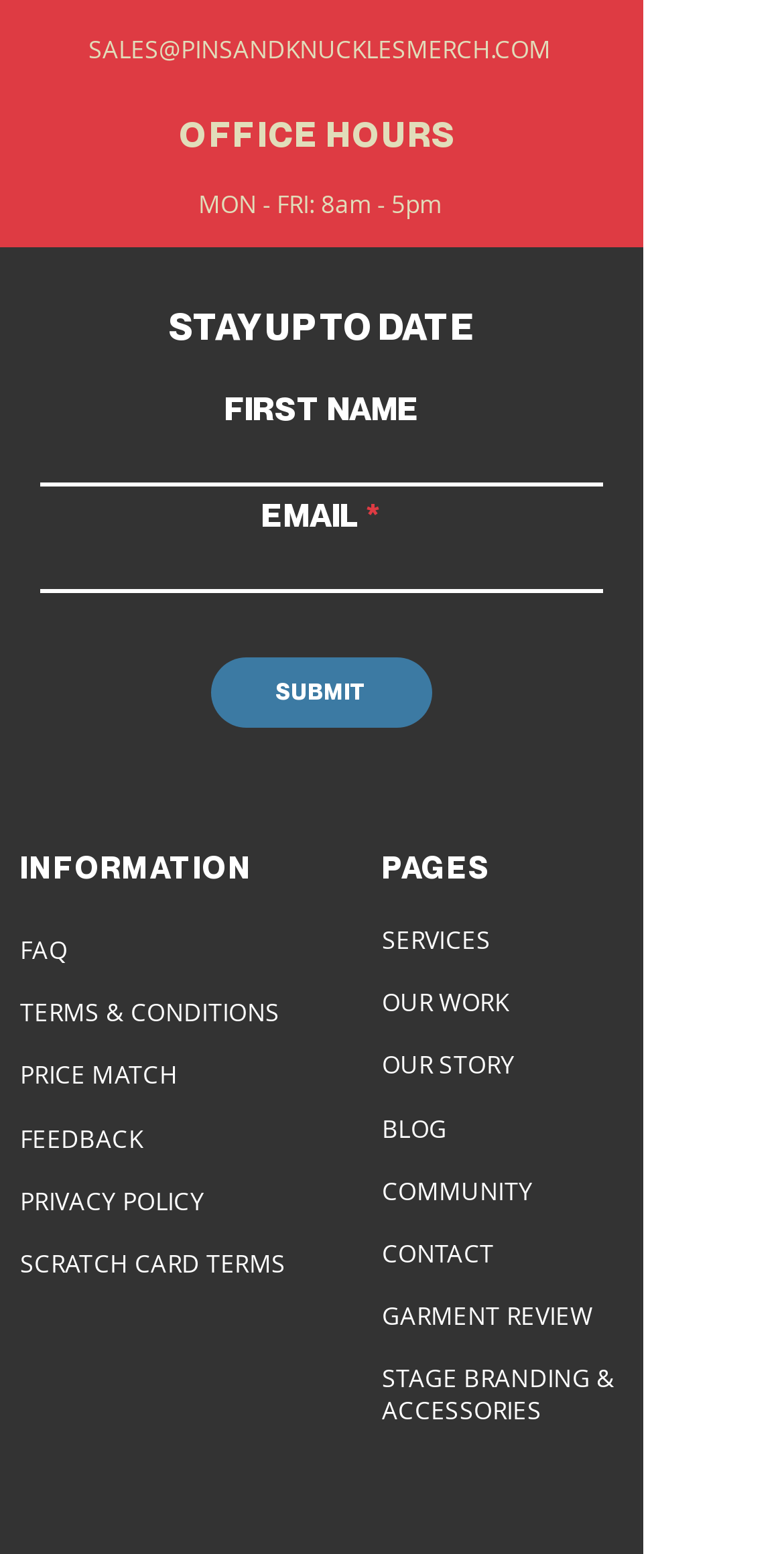Identify the bounding box coordinates of the region that should be clicked to execute the following instruction: "Check office hours".

[0.229, 0.073, 0.584, 0.099]